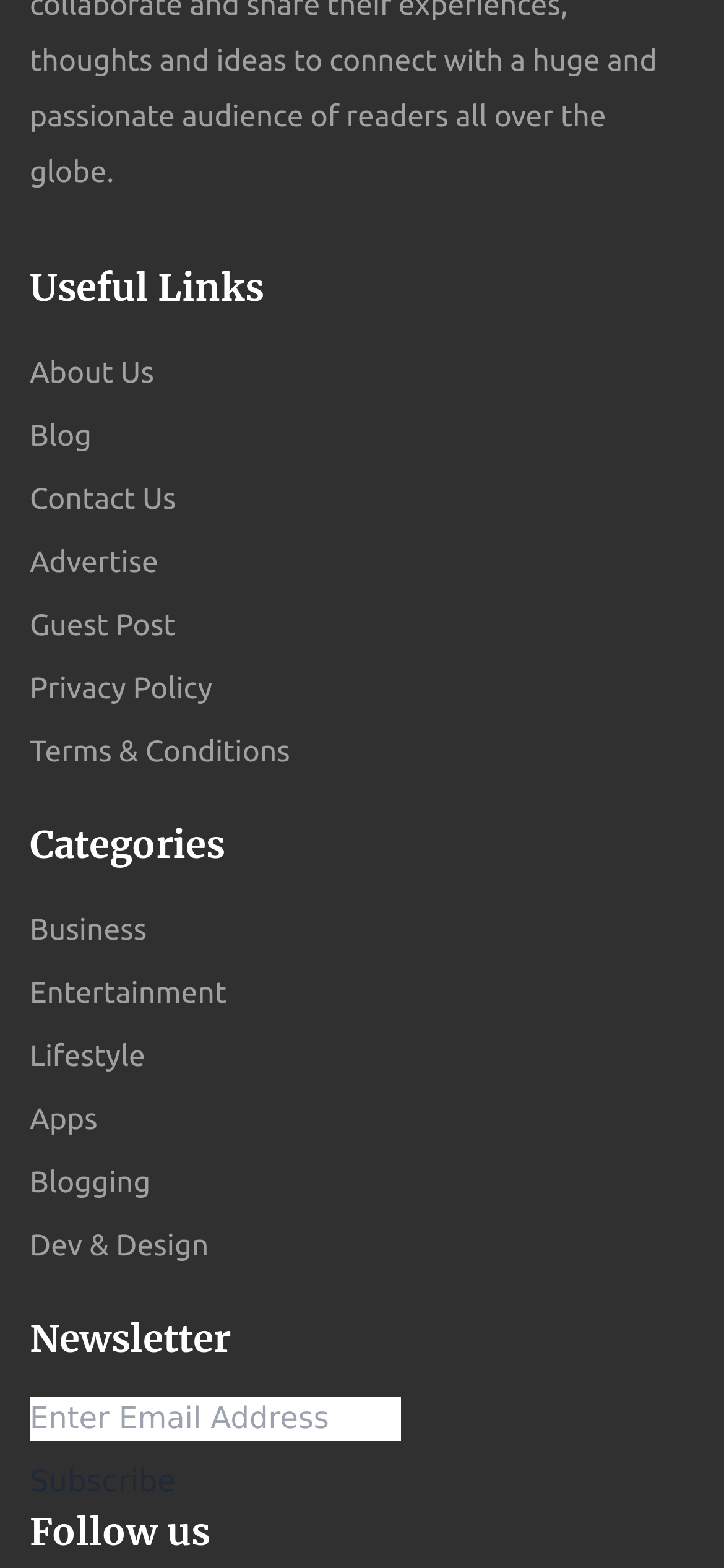What are the categories available on this website?
Please provide a single word or phrase as the answer based on the screenshot.

Business, Entertainment, Lifestyle, etc.